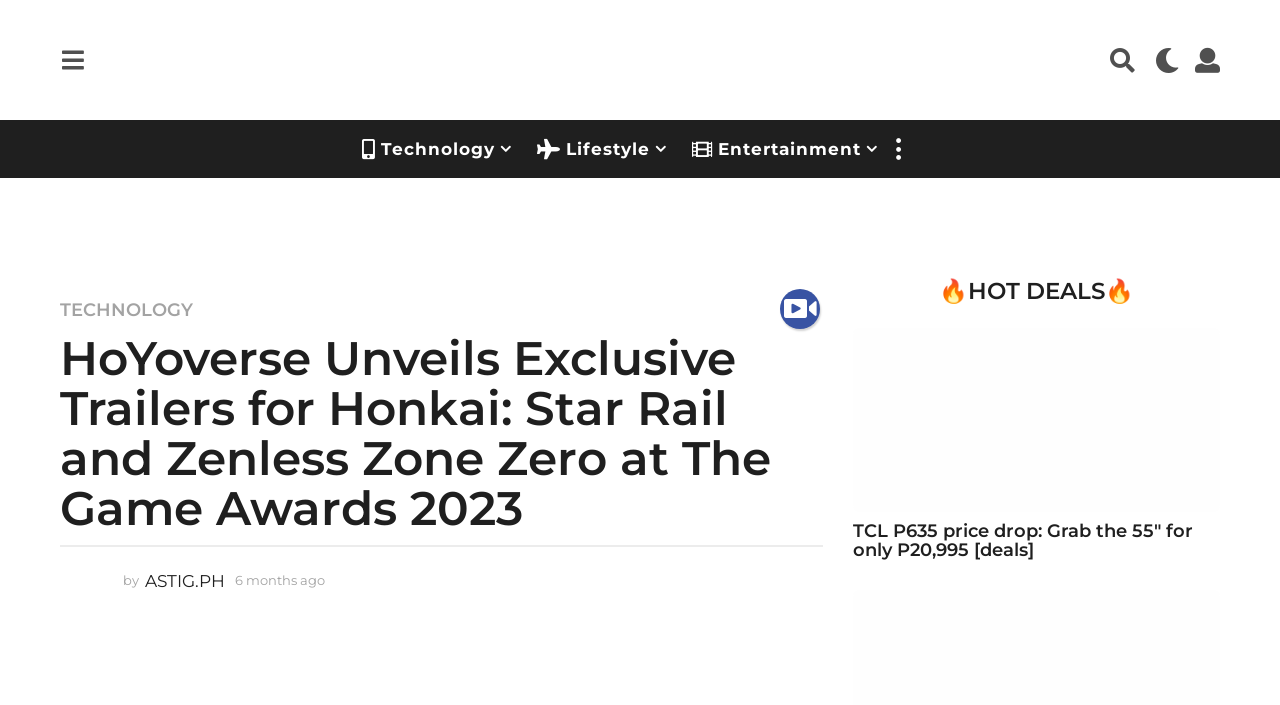Determine the bounding box coordinates (top-left x, top-left y, bottom-right x, bottom-right y) of the UI element described in the following text: Videos

[0.61, 0.409, 0.641, 0.466]